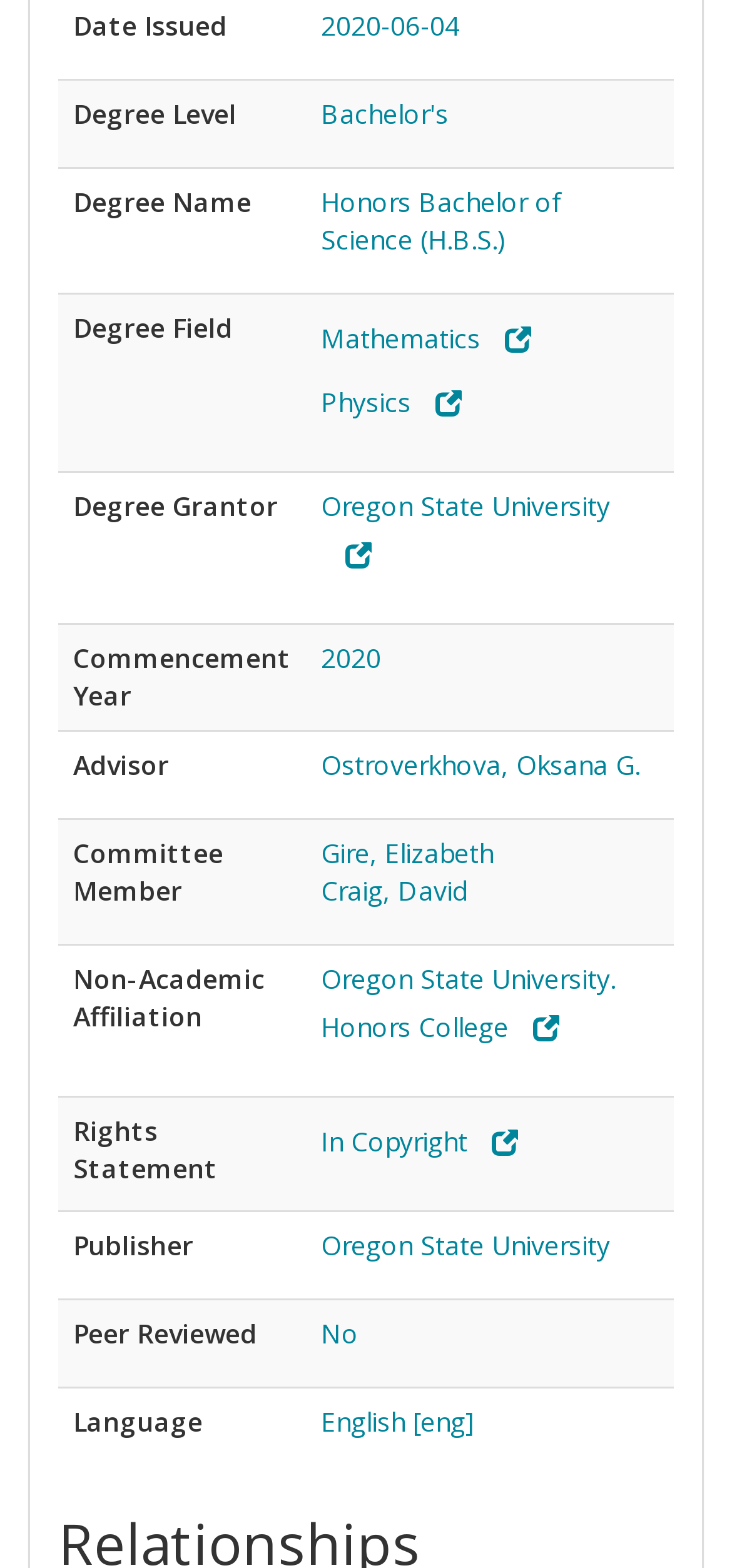What is the name of the advisor of the student?
Based on the image content, provide your answer in one word or a short phrase.

Ostroverkhova, Oksana G.